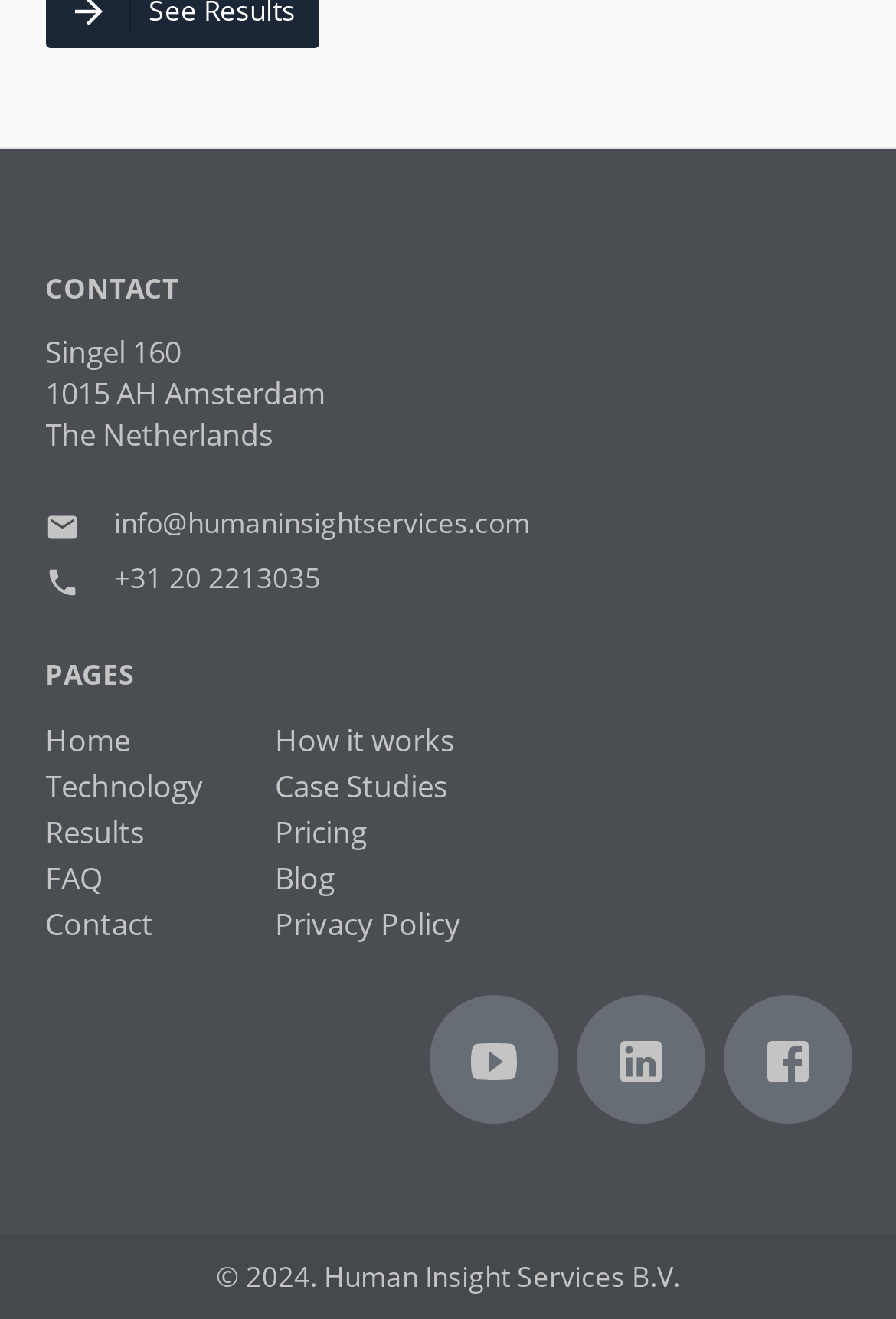Extract the bounding box for the UI element that matches this description: "alt="Facebook - FaceReader Online"".

[0.847, 0.787, 0.909, 0.818]